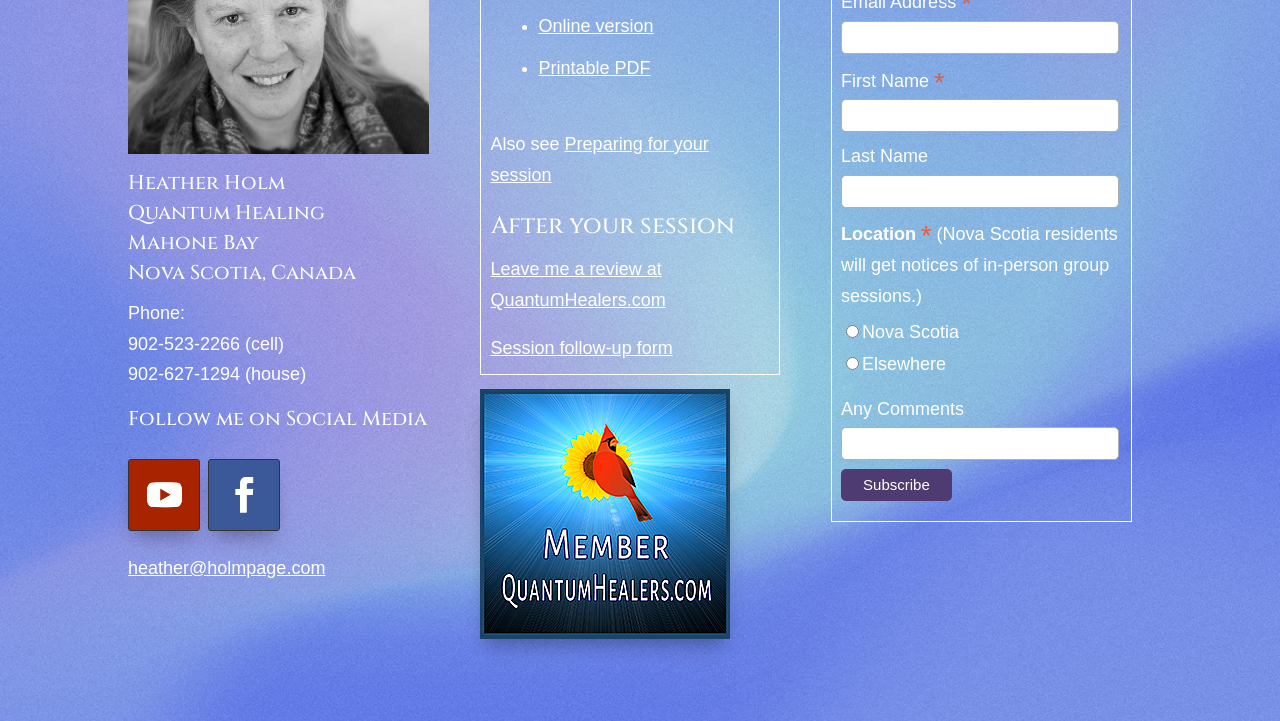Locate the bounding box of the user interface element based on this description: "Session follow-up form".

[0.383, 0.469, 0.526, 0.497]